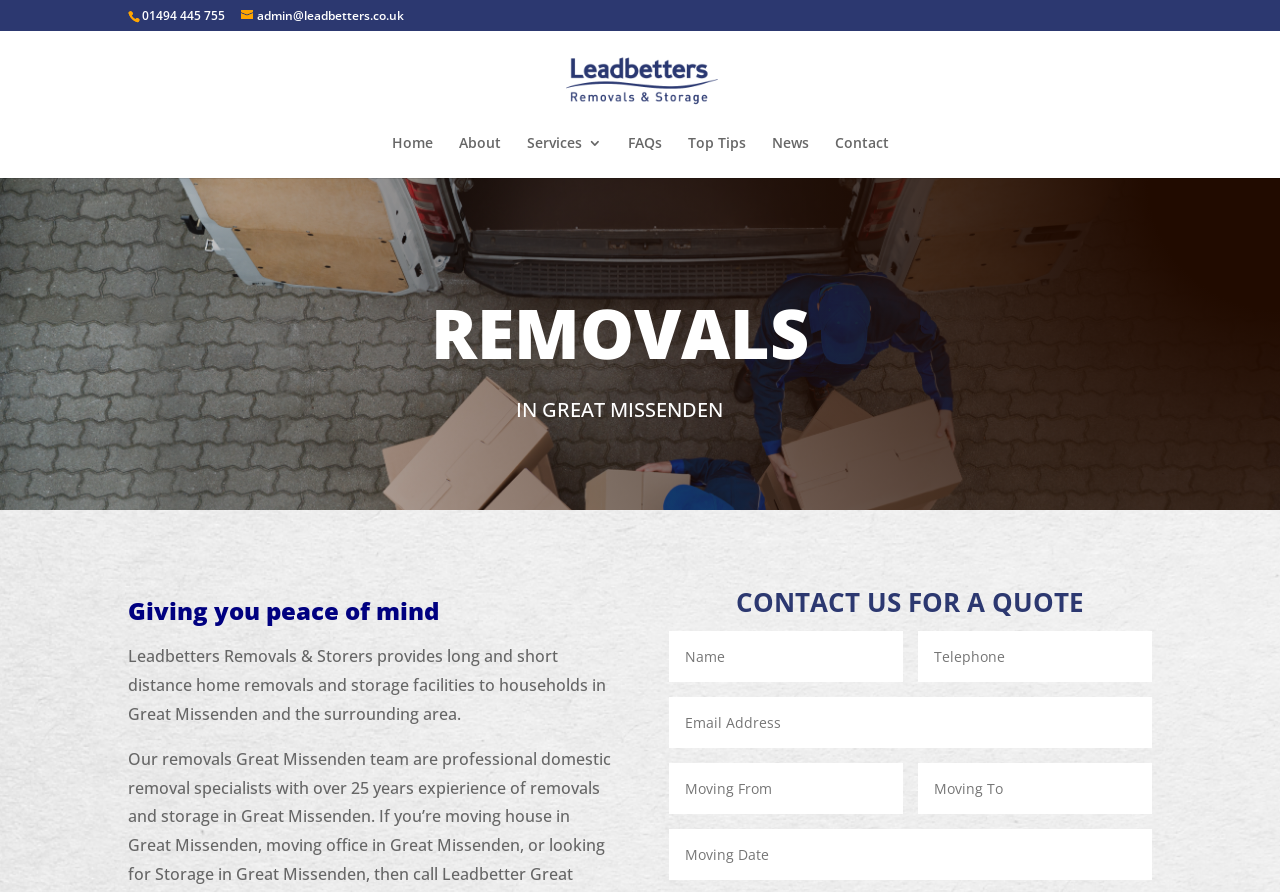Bounding box coordinates should be provided in the format (top-left x, top-left y, bottom-right x, bottom-right y) with all values between 0 and 1. Identify the bounding box for this UI element: About

[0.358, 0.152, 0.391, 0.2]